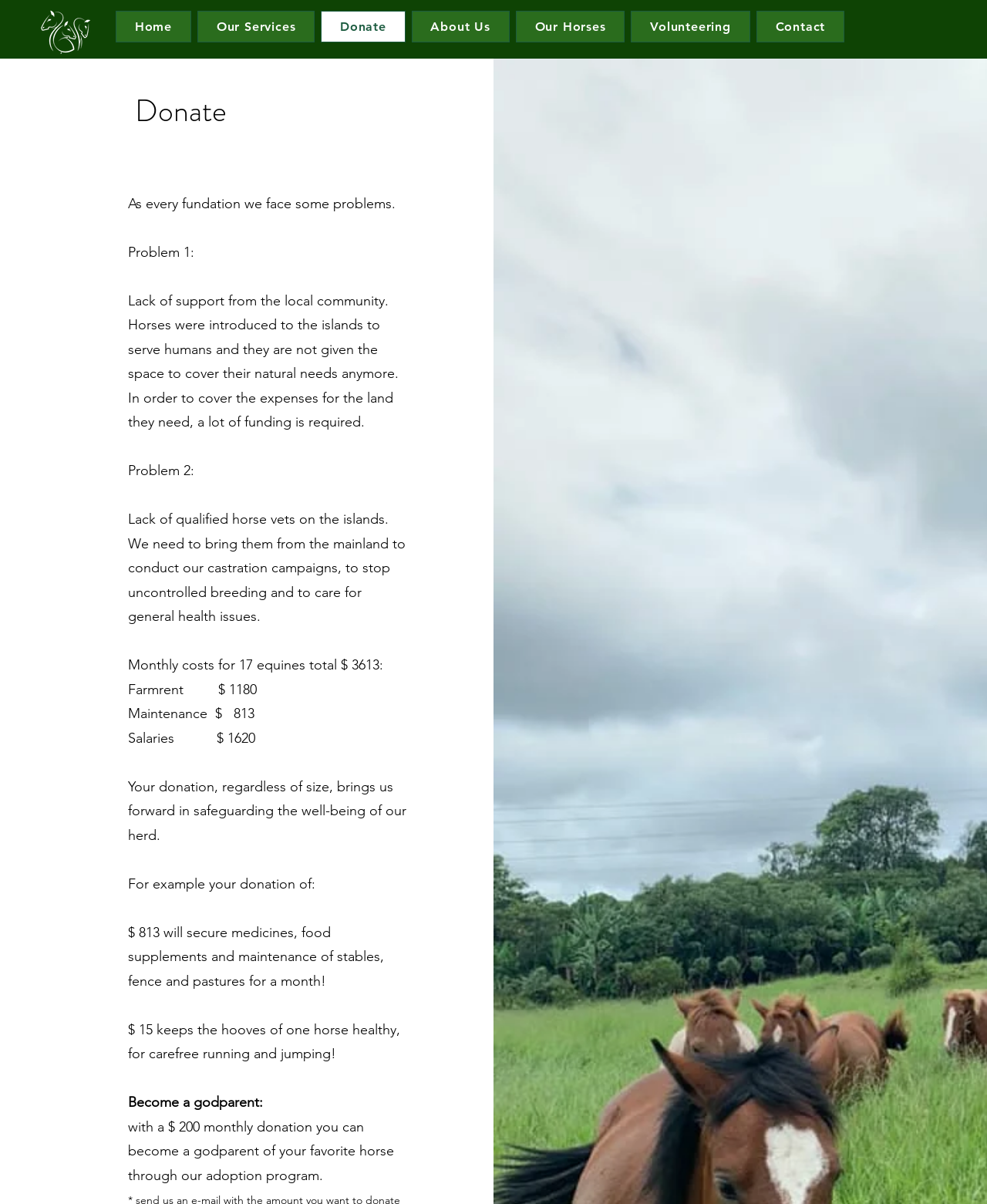Identify the bounding box coordinates for the UI element described as follows: Our Services. Use the format (top-left x, top-left y, bottom-right x, bottom-right y) and ensure all values are floating point numbers between 0 and 1.

[0.2, 0.009, 0.319, 0.035]